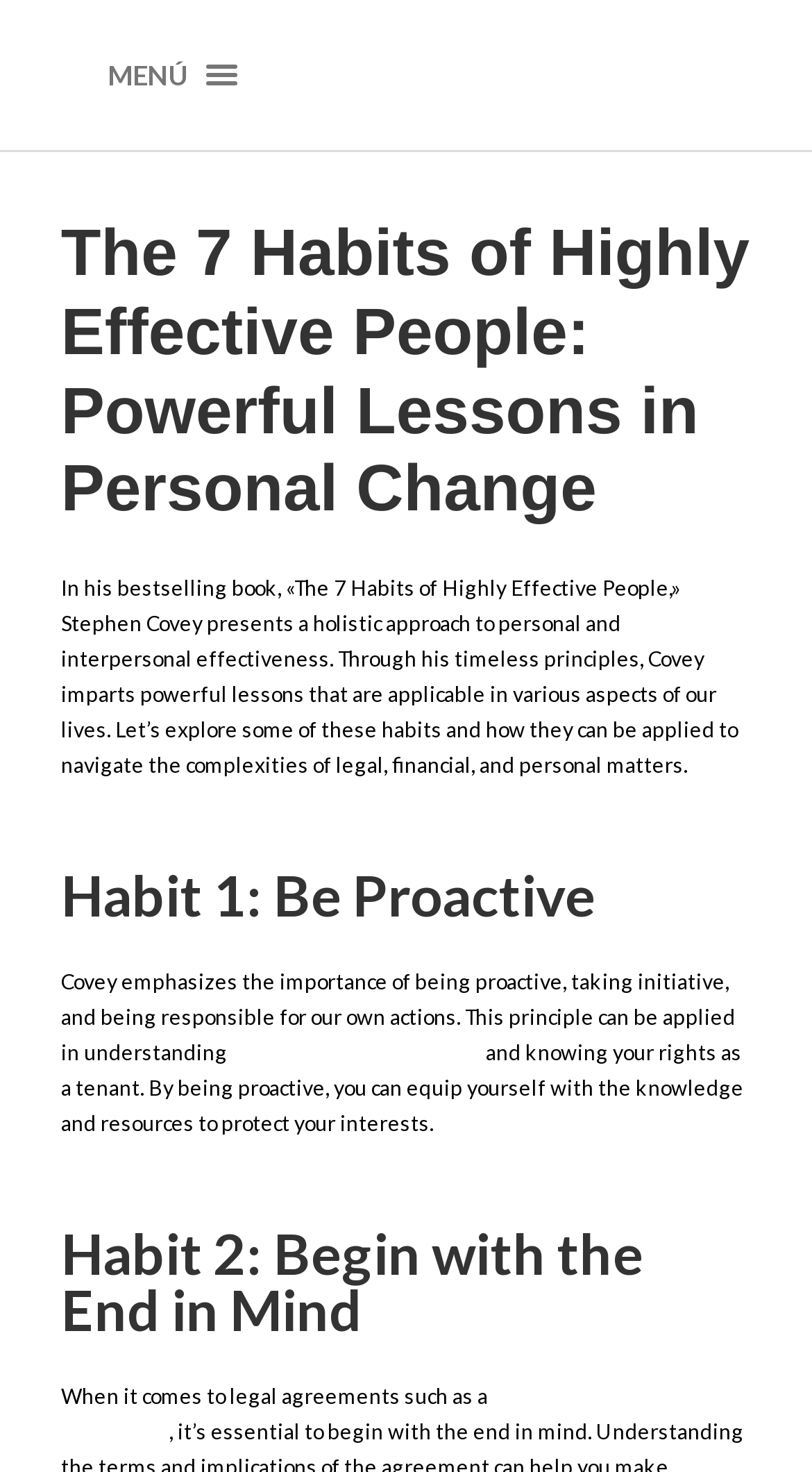Bounding box coordinates must be specified in the format (top-left x, top-left y, bottom-right x, bottom-right y). All values should be floating point numbers between 0 and 1. What are the bounding box coordinates of the UI element described as: laws against rent increase

[0.285, 0.706, 0.593, 0.723]